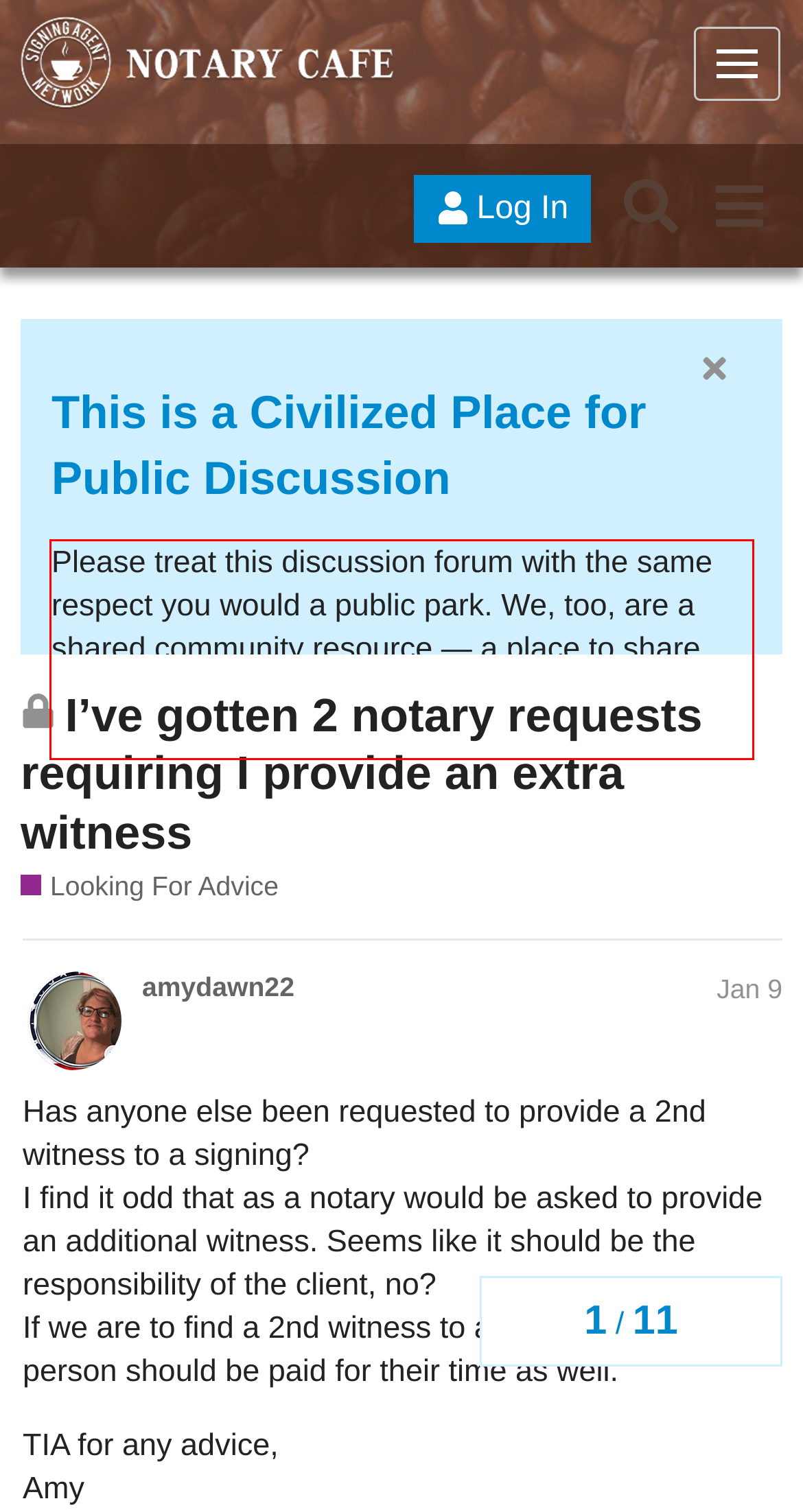Look at the provided screenshot of the webpage and perform OCR on the text within the red bounding box.

Please treat this discussion forum with the same respect you would a public park. We, too, are a shared community resource — a place to share skills, knowledge and interests through ongoing conversation.